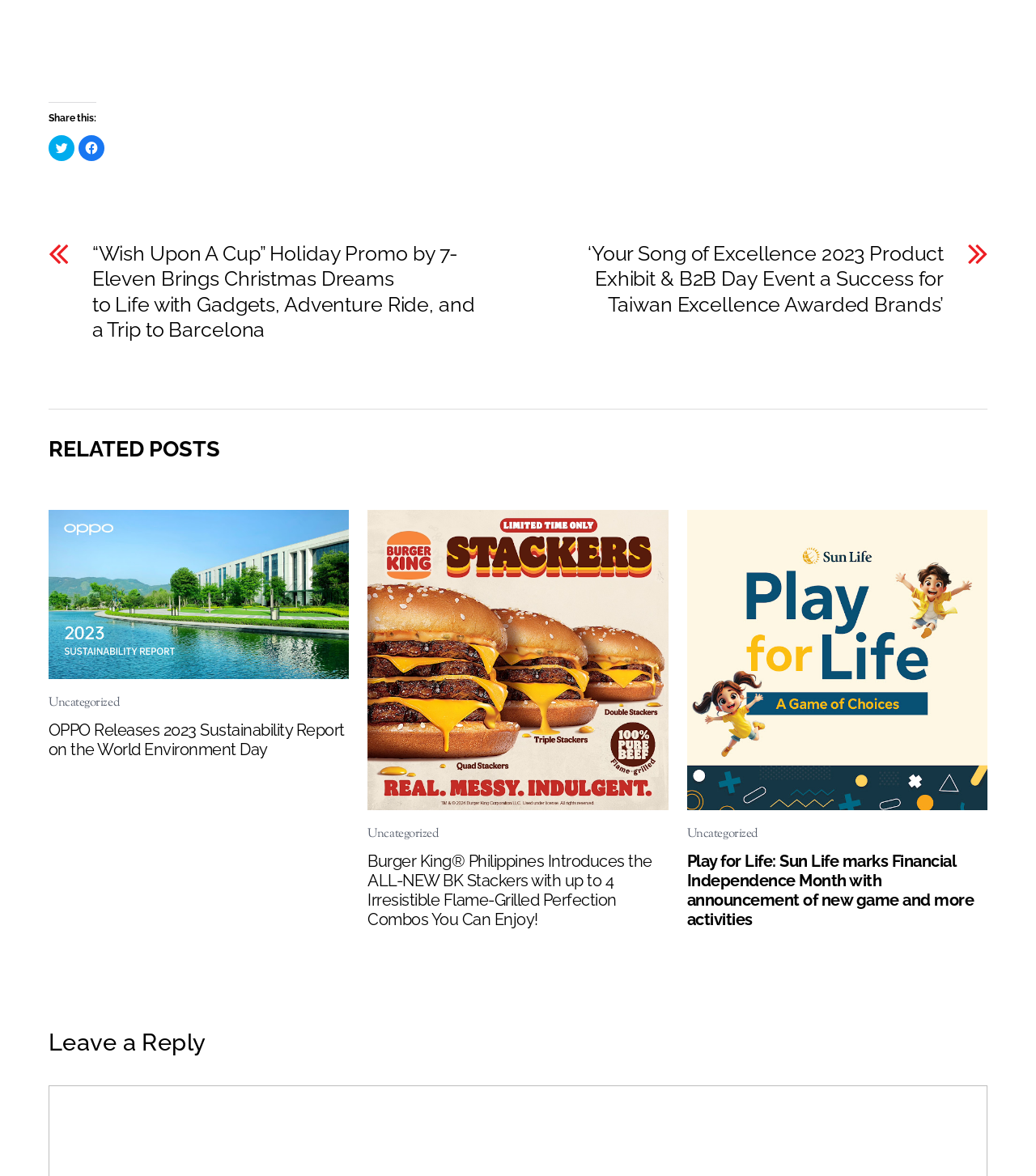What is the category of the first article?
Based on the content of the image, thoroughly explain and answer the question.

The first article, titled 'Wish Upon A Cup' Holiday Promo by 7-Eleven Brings Christmas Dreams to Life with Gadgets, Adventure Ride, and a Trip to Barcelona', is categorized as 'Uncategorized', suggesting that it may not fit into a specific category or topic.